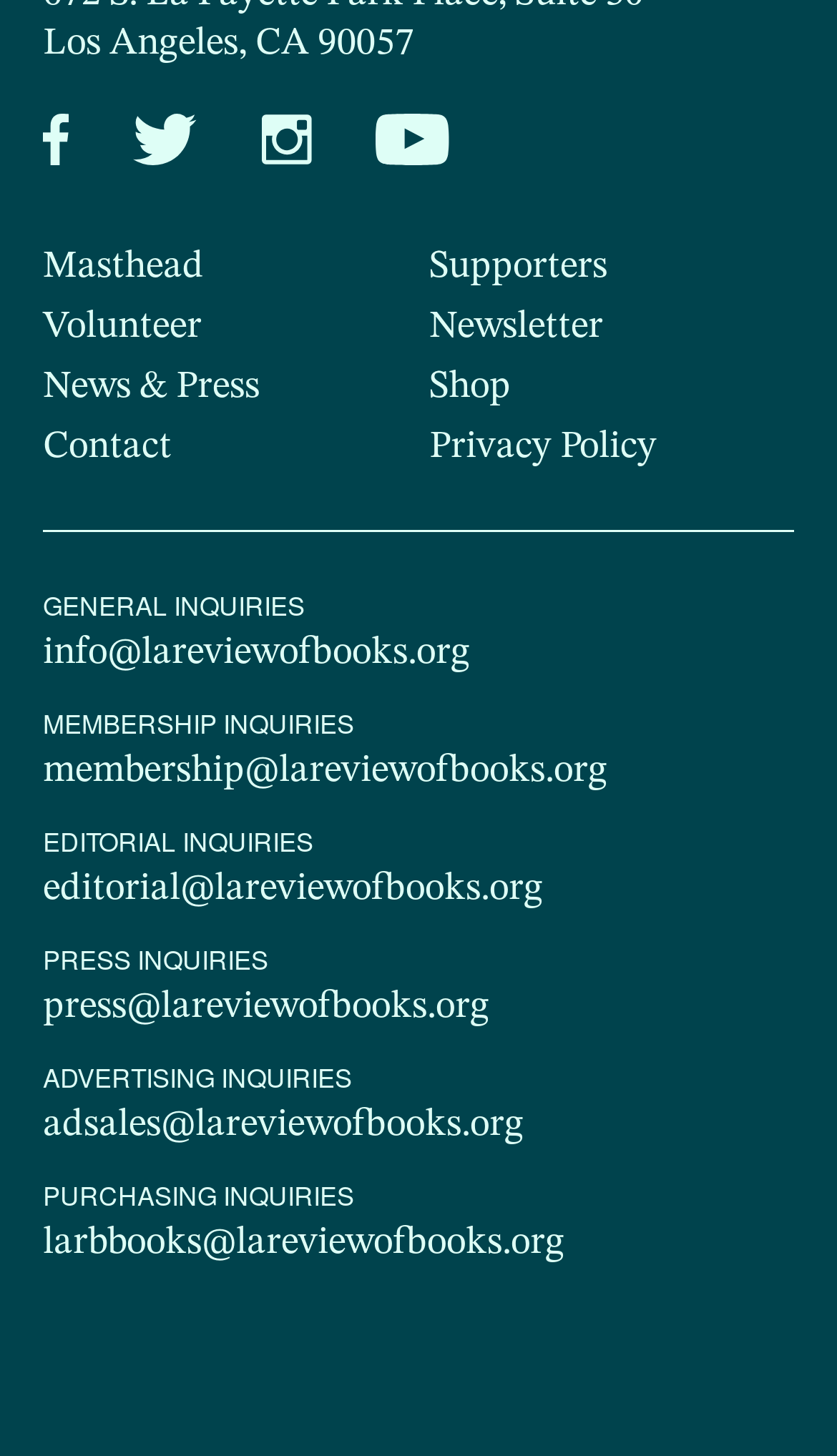Find the bounding box coordinates of the element I should click to carry out the following instruction: "Contact us".

[0.051, 0.293, 0.205, 0.32]